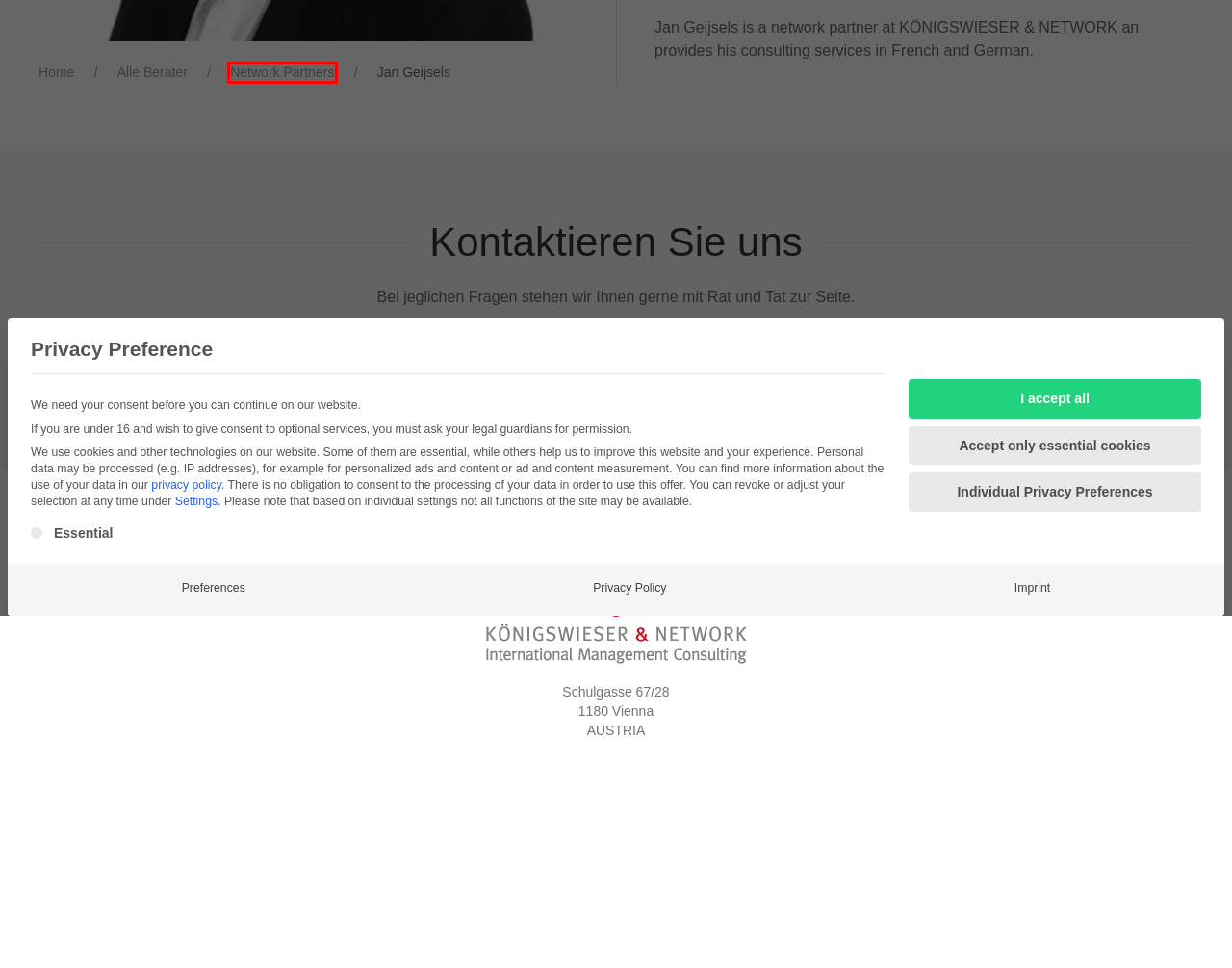You have a screenshot of a webpage with a red rectangle bounding box. Identify the best webpage description that corresponds to the new webpage after clicking the element within the red bounding box. Here are the candidates:
A. NAIL IT – Webdesign Wien, WordPress Websites & SEO - Webdesign Agentur aus Wien - NAIL IT
B. Alle Berater | Königswieser & Network
C. Network Partners | Königswieser & Network
D. Trainings | Königswieser & Network
E. Contact | Königswieser & Network
F. Privacy | Königswieser & Network
G. Datenschutz | Königswieser & Network
H. Imprint | Königswieser & Network

C